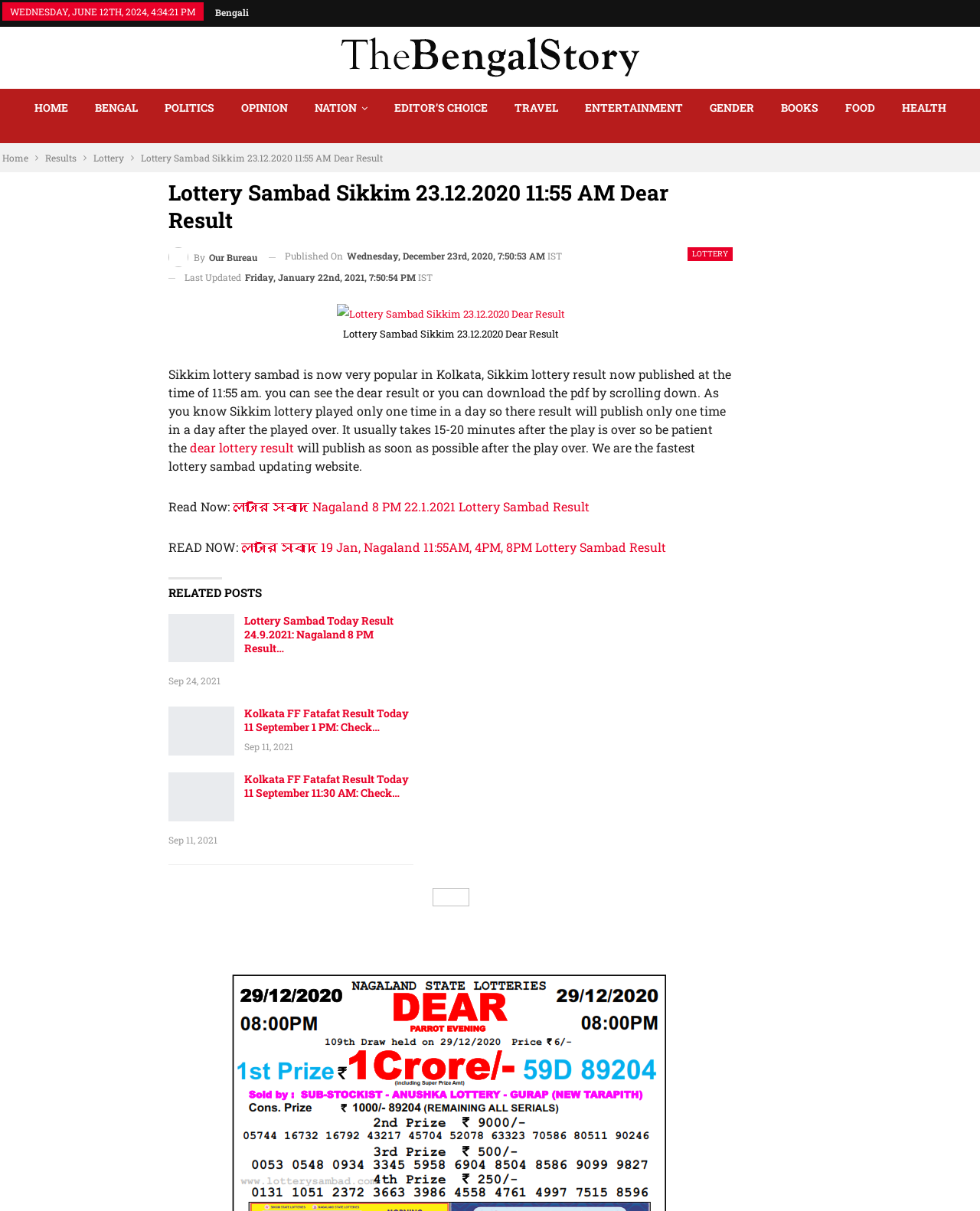How many navigation links are there?
Carefully analyze the image and provide a detailed answer to the question.

I counted the number of navigation links by looking at the breadcrumbs section, which has links to 'Home', 'Results', 'Lottery', and four other links.